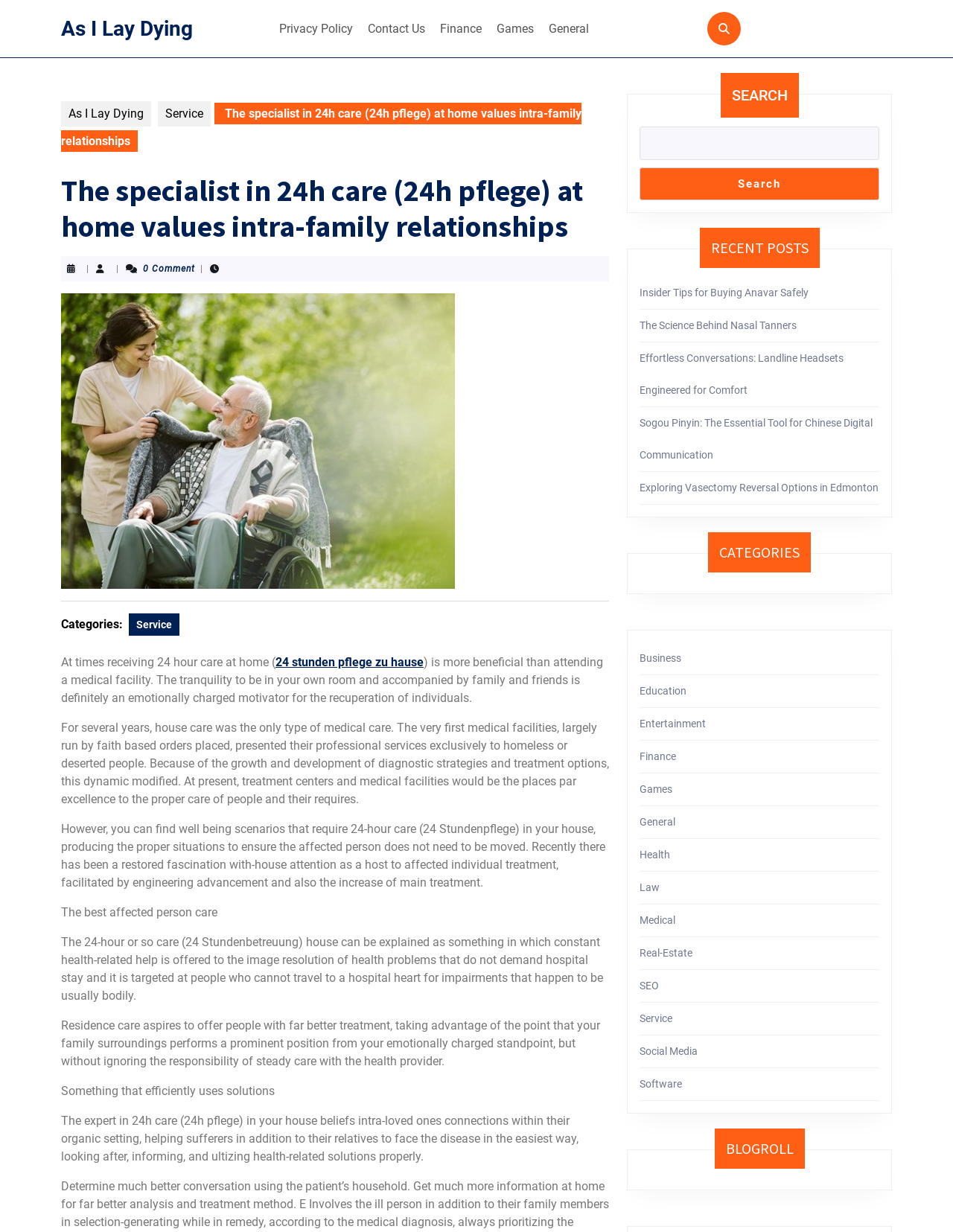Locate the bounding box coordinates of the region to be clicked to comply with the following instruction: "Click on the 'Service' category". The coordinates must be four float numbers between 0 and 1, in the form [left, top, right, bottom].

[0.166, 0.082, 0.221, 0.103]